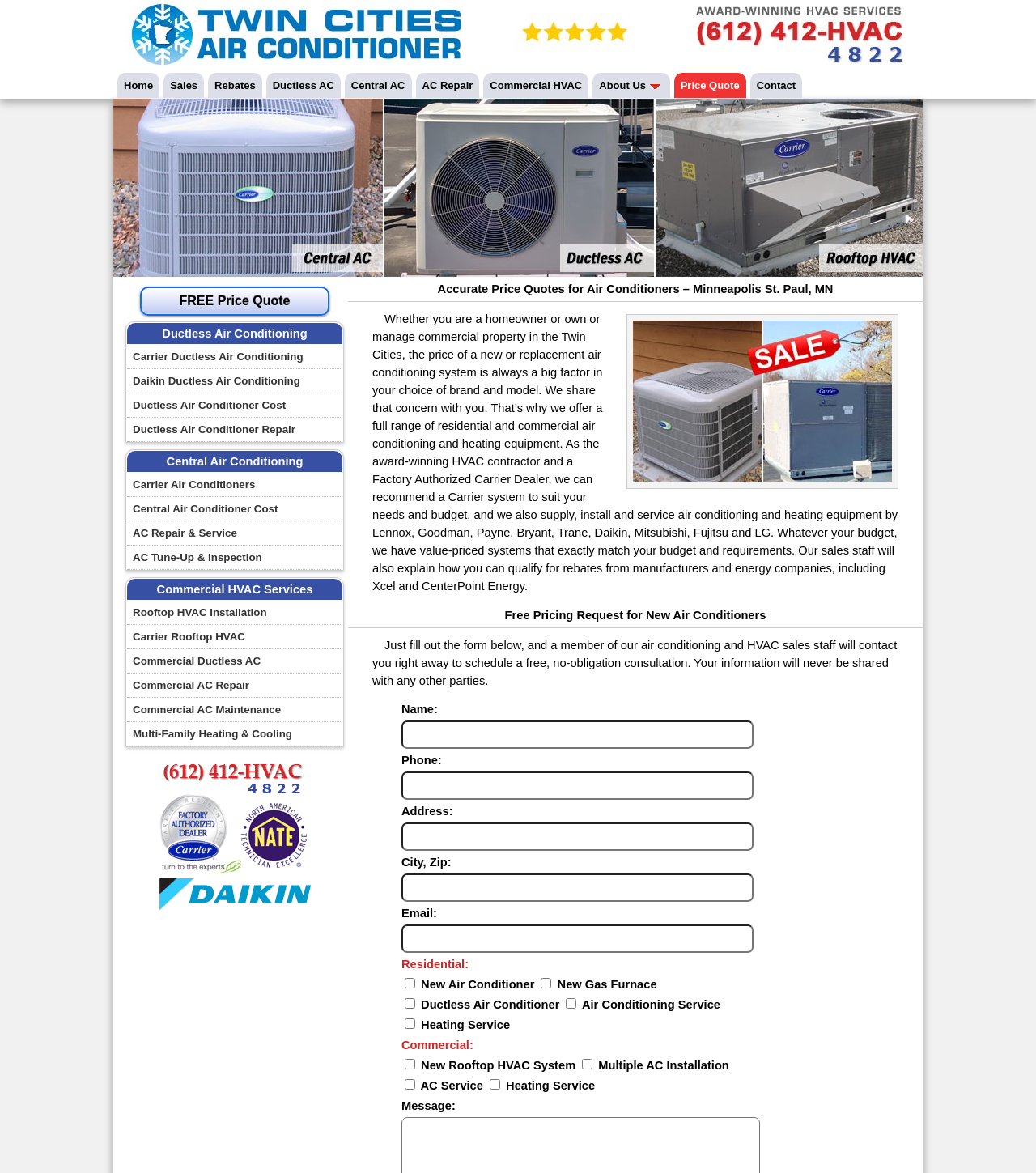Find the bounding box coordinates of the clickable area that will achieve the following instruction: "Click on the 'Home' link".

[0.113, 0.062, 0.154, 0.084]